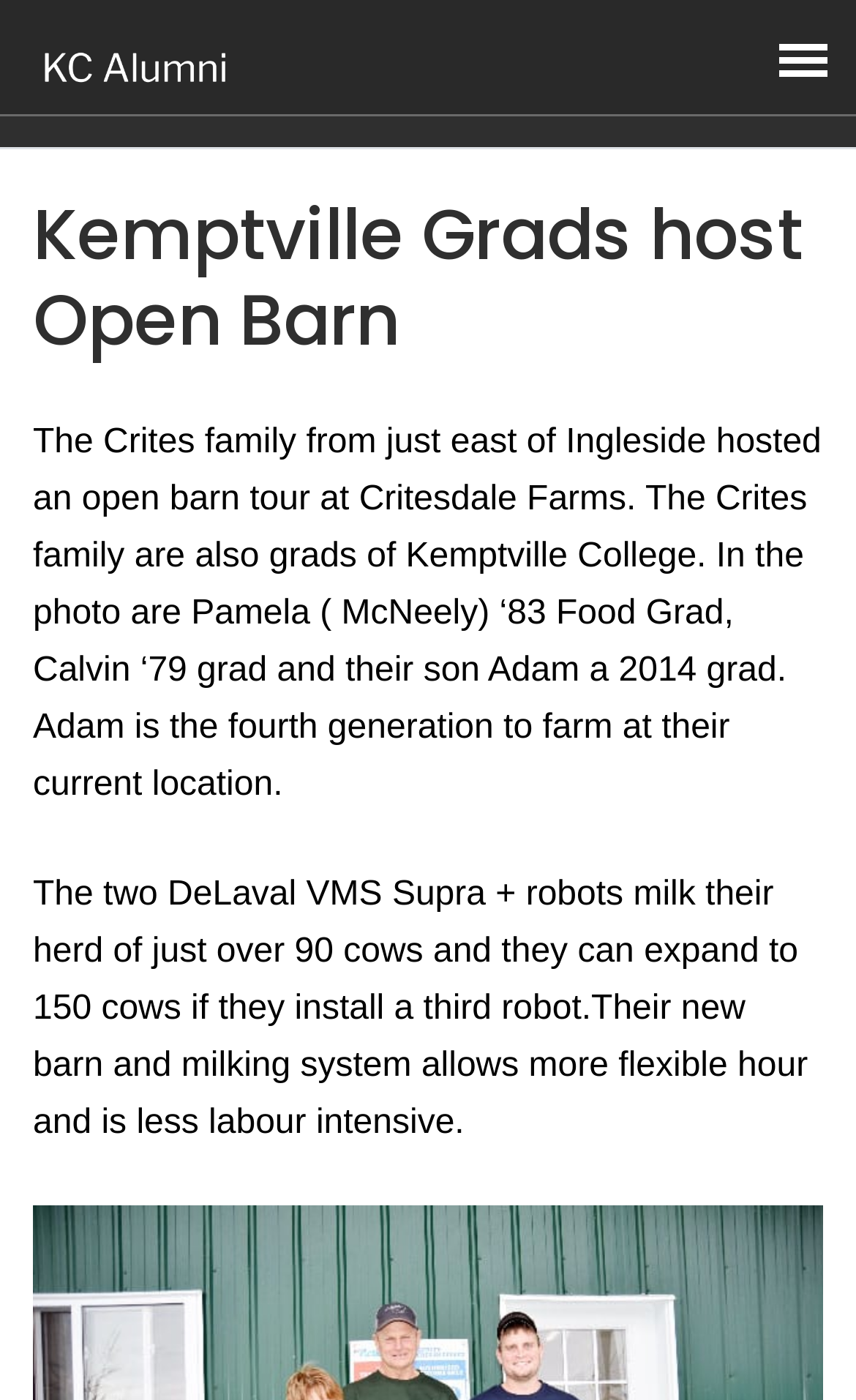Respond to the question with just a single word or phrase: 
What is the name of the farm?

Critesdale Farms